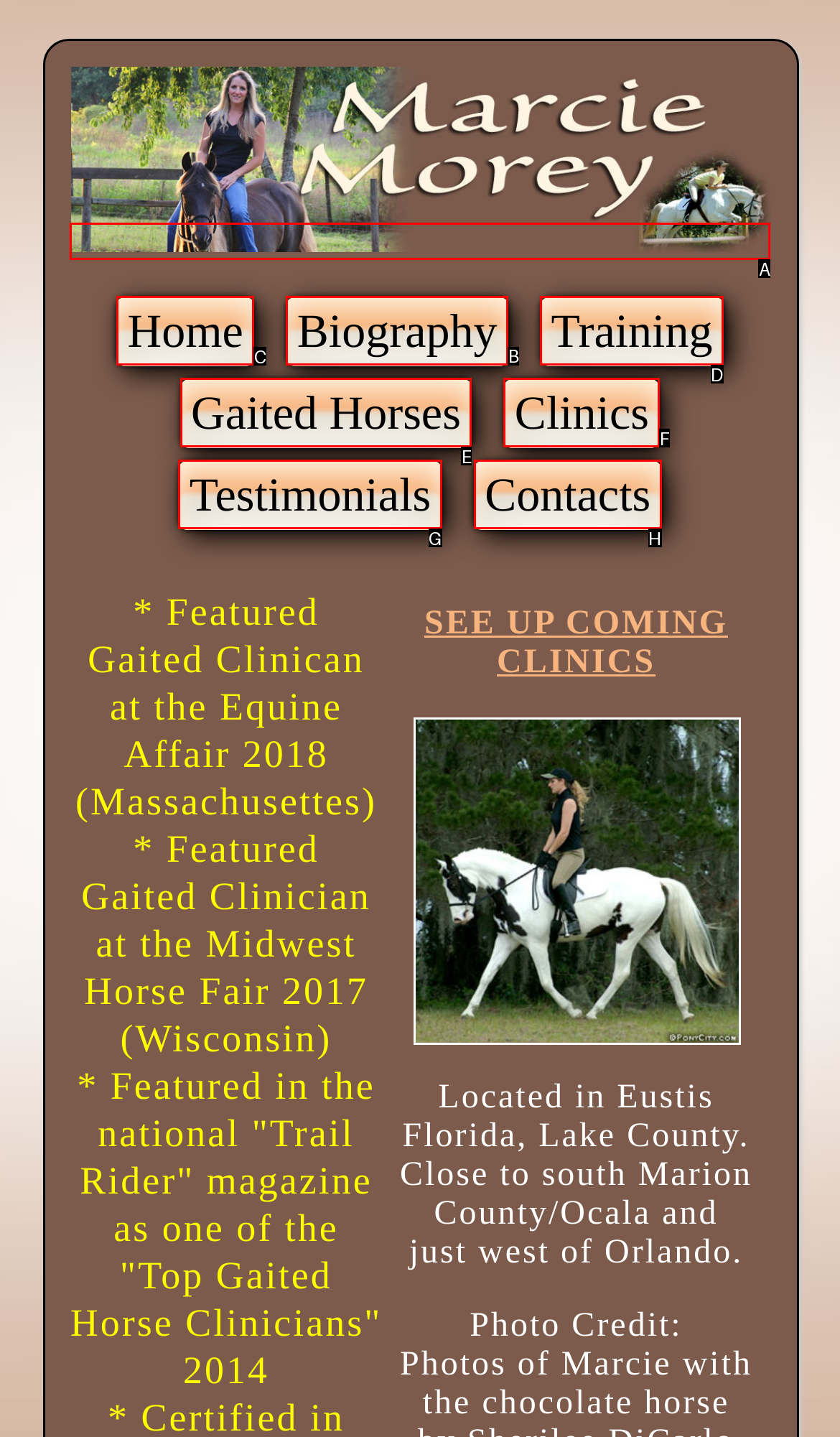Which HTML element should be clicked to fulfill the following task: view biography?
Reply with the letter of the appropriate option from the choices given.

B